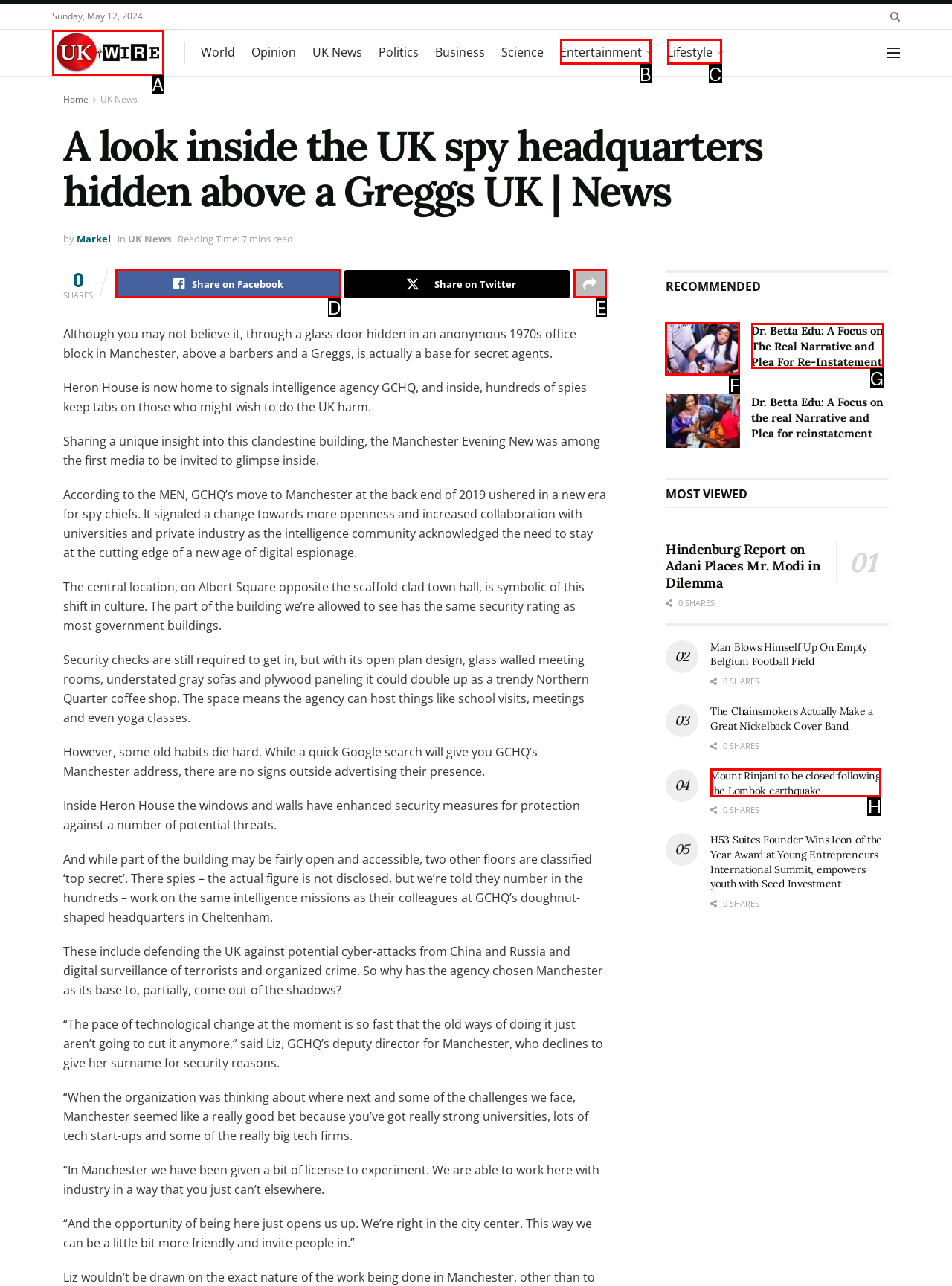Indicate which HTML element you need to click to complete the task: Read the recommended article 'Dr. Betta Edu: A Focus on the real Narrative and Plea for reinstatement'. Provide the letter of the selected option directly.

F